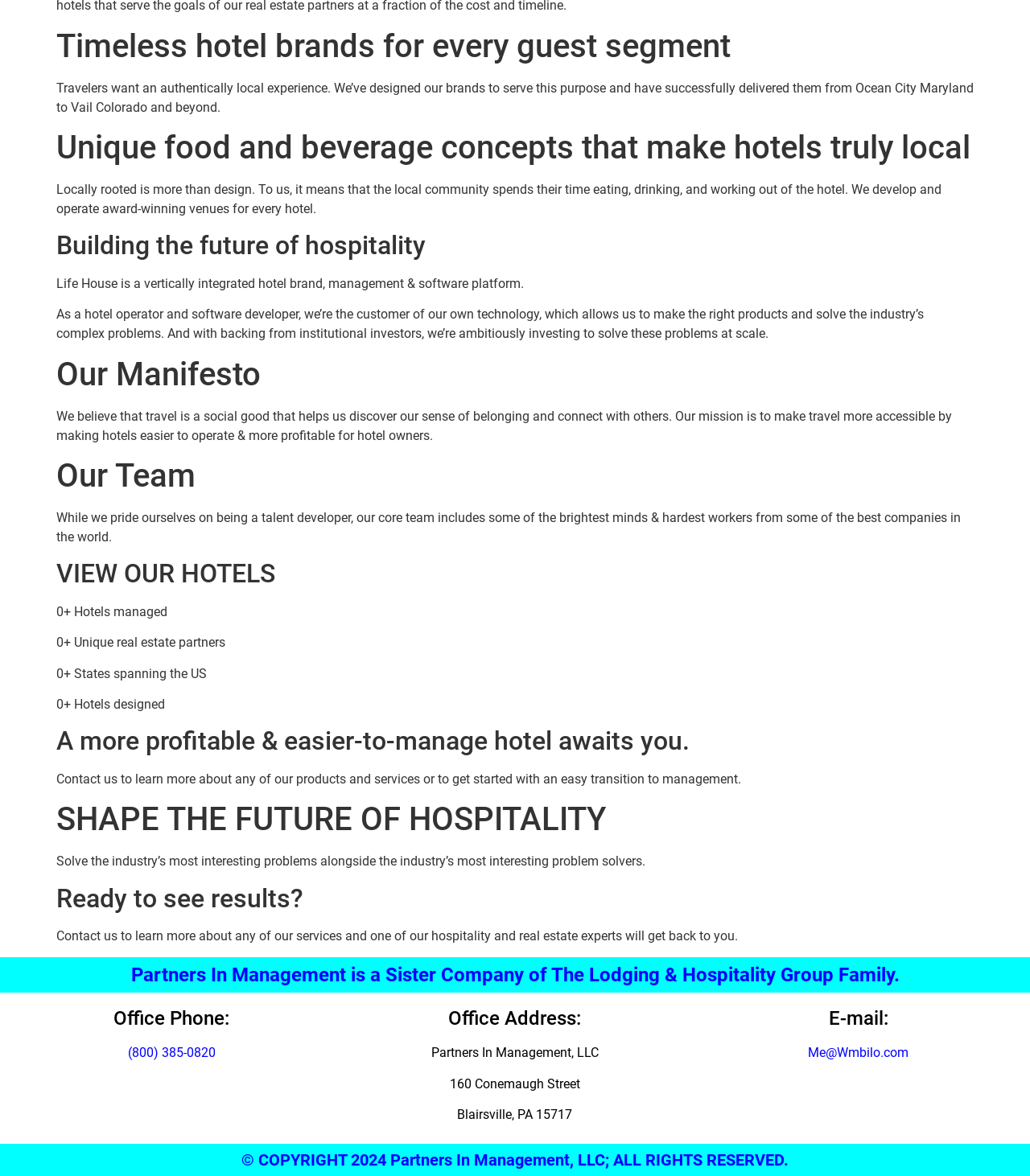Answer the following inquiry with a single word or phrase:
What is the purpose of the 'Contact us' section?

To learn more about products and services